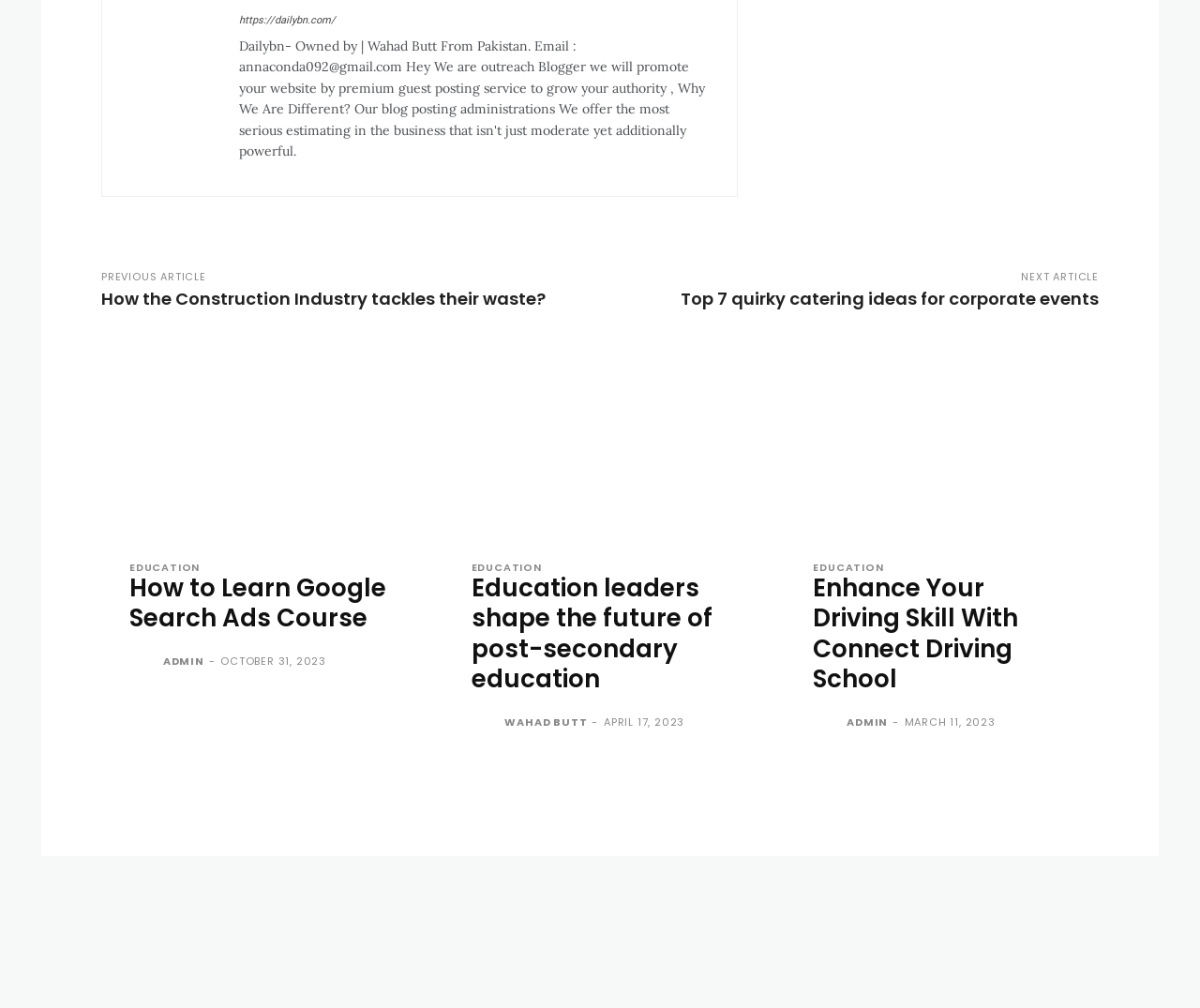Identify the bounding box coordinates of the section that should be clicked to achieve the task described: "Go to the 'EDUCATION' category".

[0.108, 0.558, 0.167, 0.568]